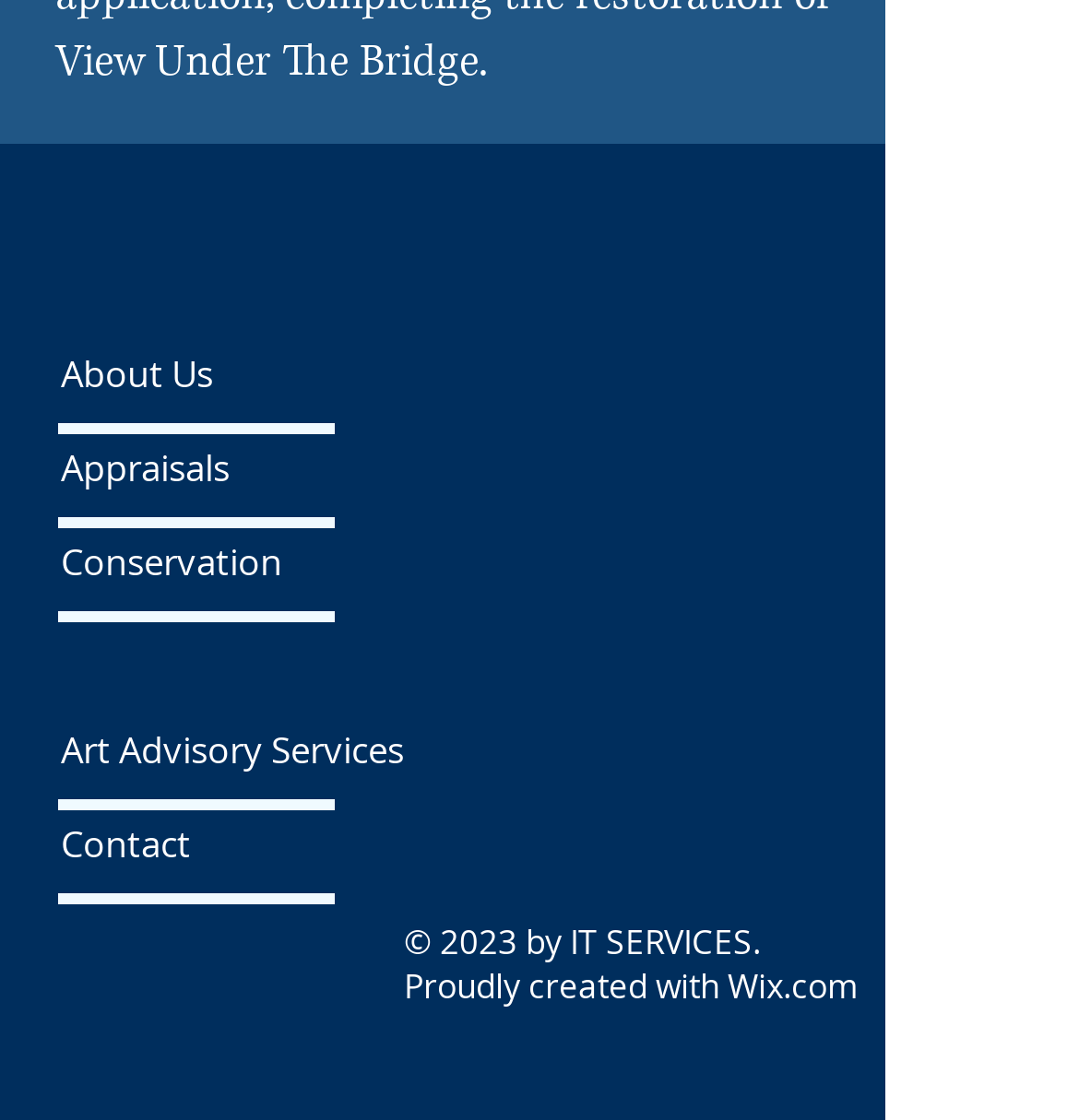Determine the bounding box coordinates of the clickable area required to perform the following instruction: "go to About Us page". The coordinates should be represented as four float numbers between 0 and 1: [left, top, right, bottom].

[0.056, 0.31, 0.403, 0.359]